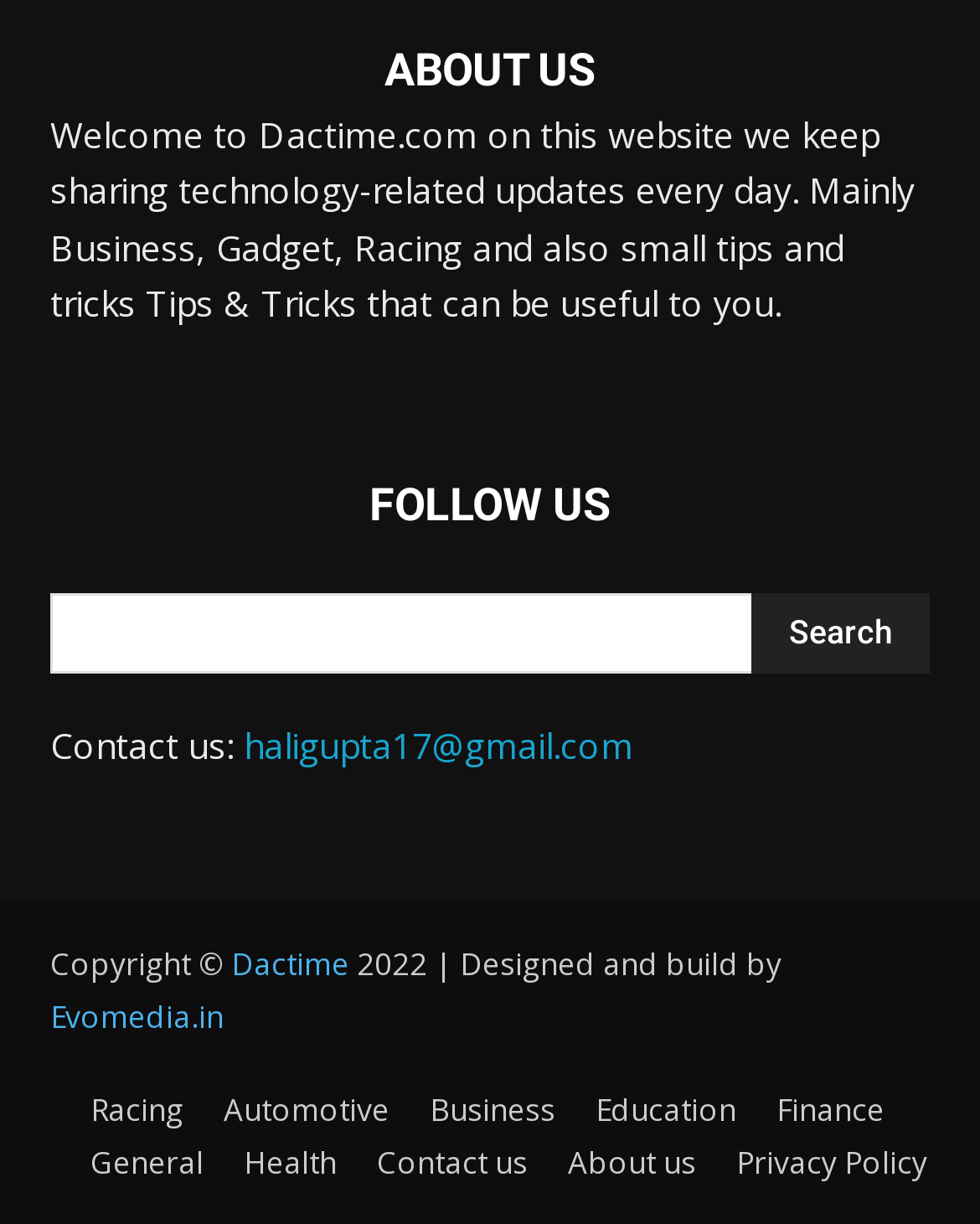Predict the bounding box of the UI element based on the description: "Contact us". The coordinates should be four float numbers between 0 and 1, formatted as [left, top, right, bottom].

[0.385, 0.932, 0.538, 0.967]